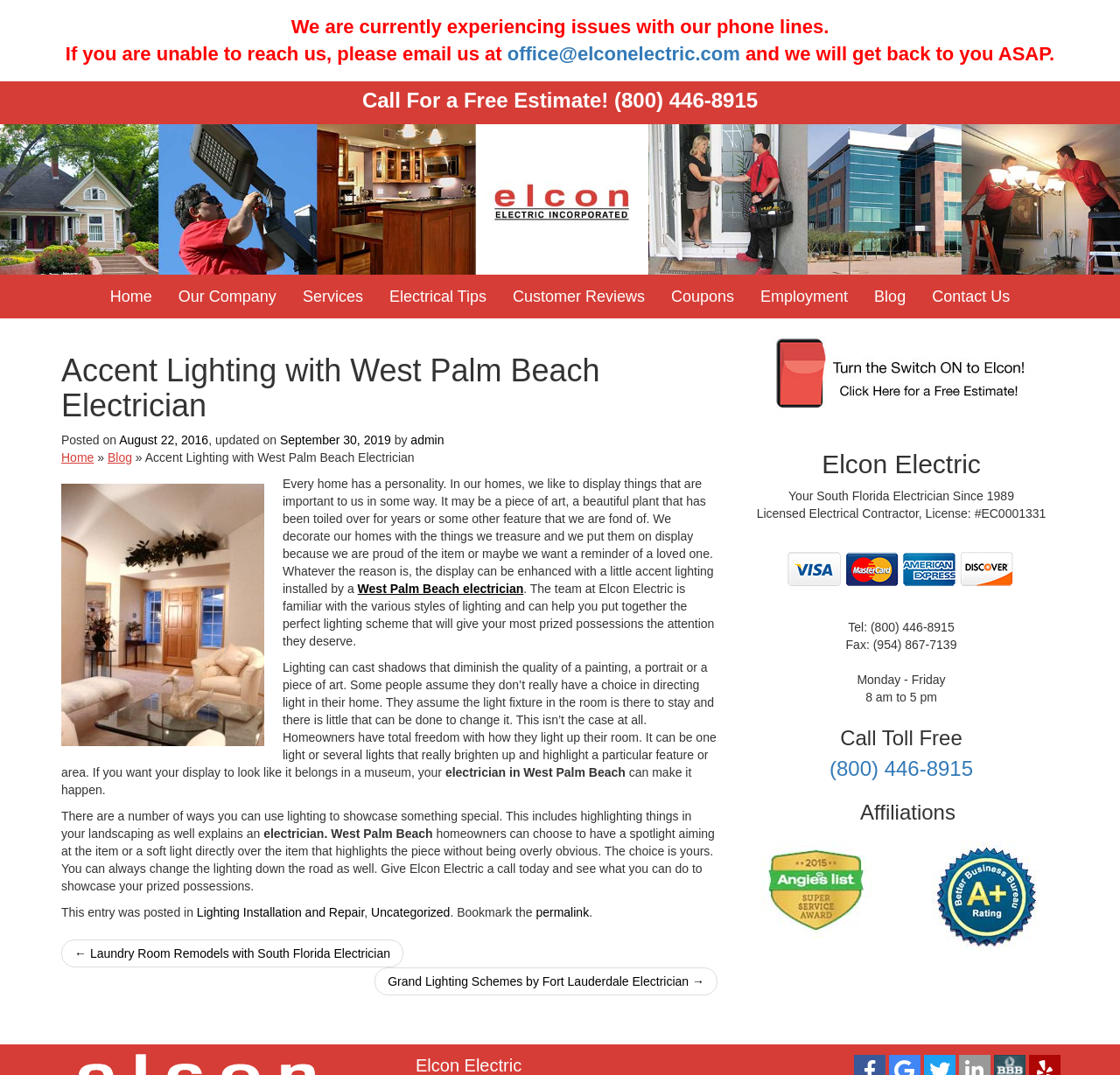Identify the bounding box coordinates of the part that should be clicked to carry out this instruction: "Call for a free estimate".

[0.548, 0.082, 0.677, 0.104]